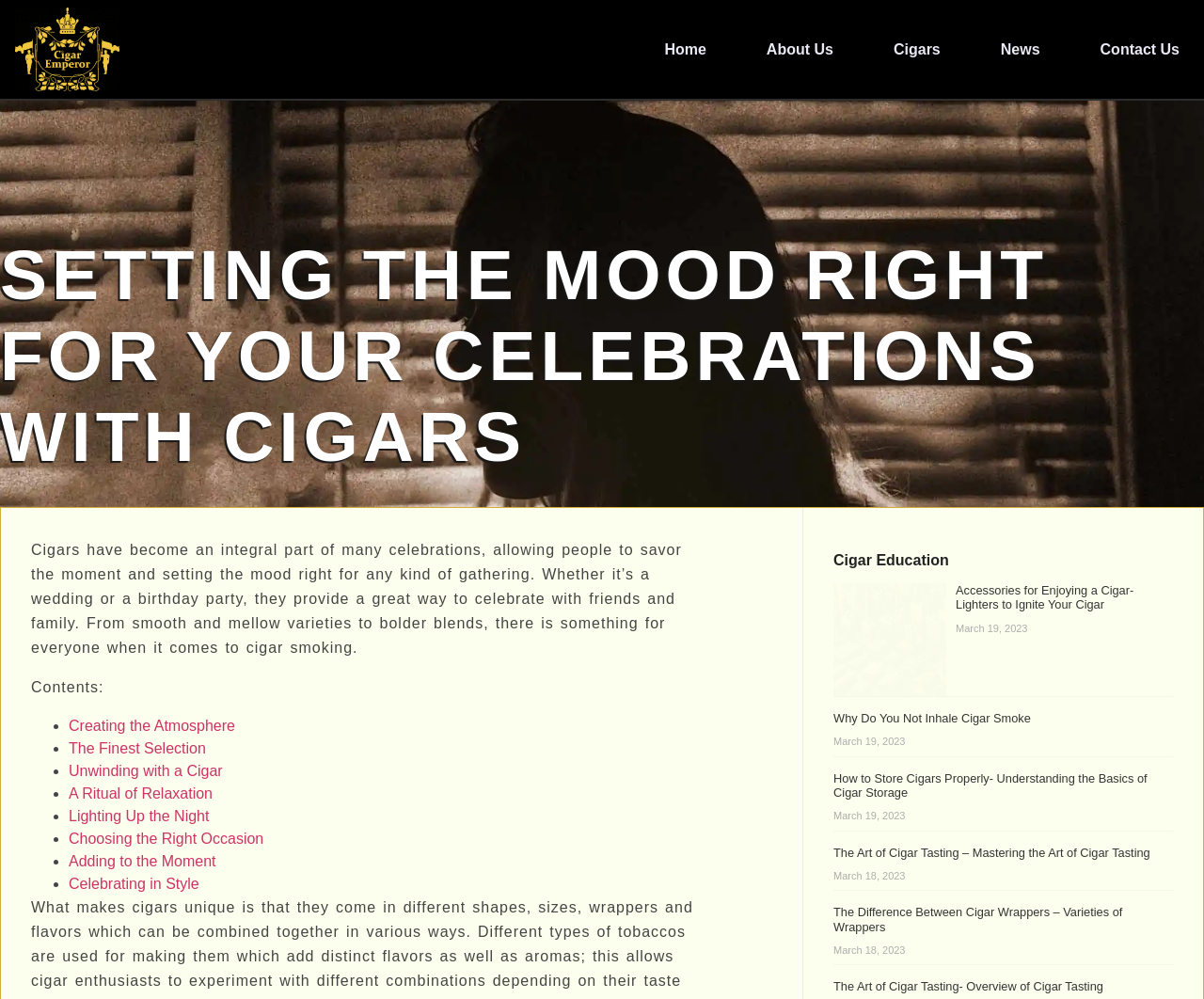Provide an in-depth caption for the webpage.

This webpage is about cigars and their role in celebrations. At the top left, there is a logo of "Cigar Emperor" with a link to the homepage. To the right of the logo, there are five navigation links: "Home", "About Us", "Cigars", "News", and "Contact Us". 

Below the navigation links, there is a large heading that reads "SETTING THE MOOD RIGHT FOR YOUR CELEBRATIONS WITH CIGARS". Underneath this heading, there is a paragraph of text that explains how cigars can enhance celebrations such as weddings and birthday parties.

Following the paragraph, there is a list of links with bullet points, each leading to a different article about cigars. The topics of these articles include creating the right atmosphere, selecting the finest cigars, unwinding with a cigar, and more.

On the right side of the page, there is a section titled "Cigar Education" with several articles about cigar-related topics. Each article has a heading, a link to the article, and a date of publication. The topics of these articles include accessories for enjoying cigars, why not to inhale cigar smoke, how to store cigars properly, the art of cigar tasting, and the difference between cigar wrappers.

Overall, this webpage appears to be a resource for people interested in learning about cigars and how to incorporate them into their celebrations.